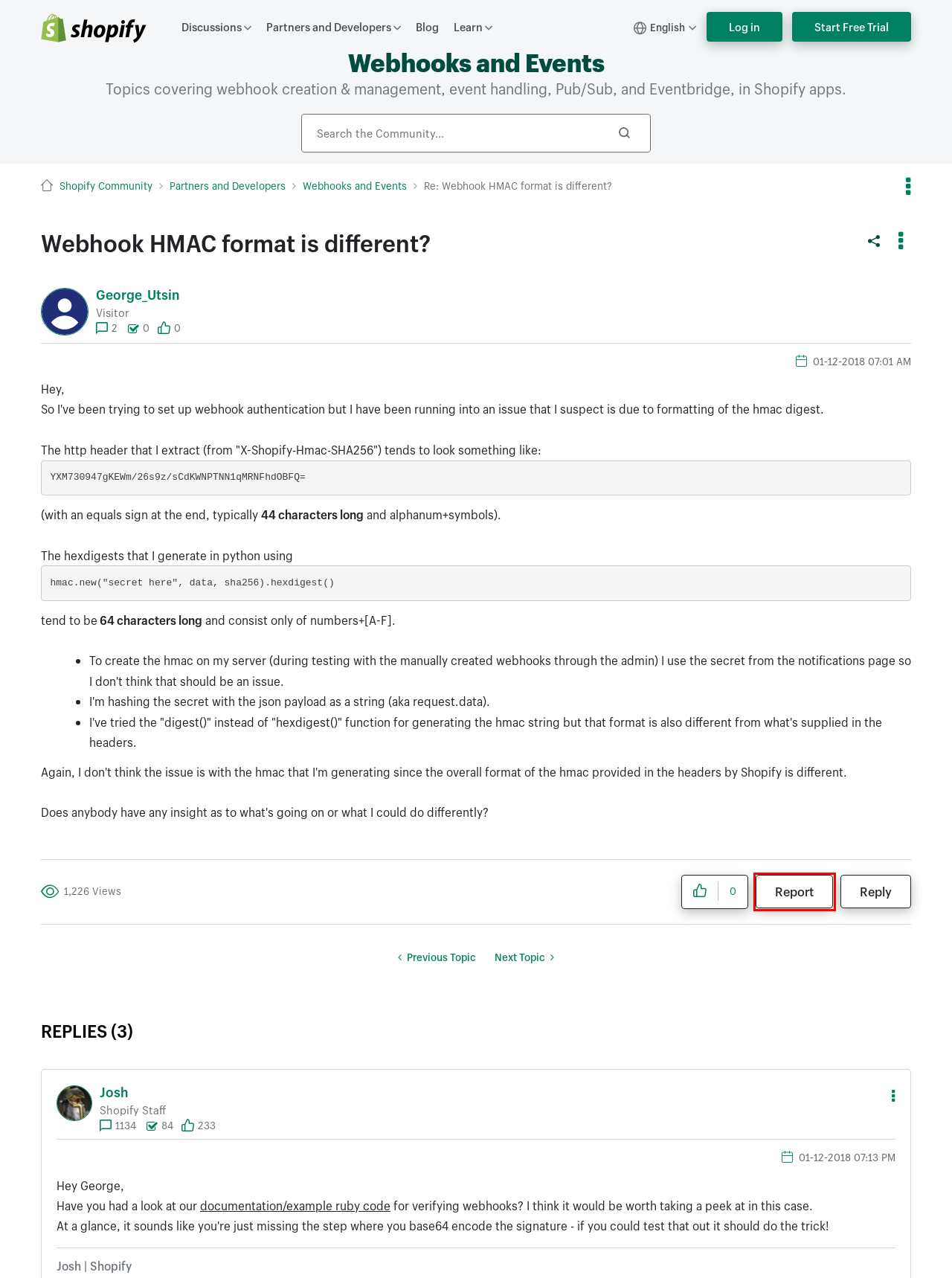Given a screenshot of a webpage featuring a red bounding box, identify the best matching webpage description for the new page after the element within the red box is clicked. Here are the options:
A. Partners and Developers - Shopify Community
B. About George_Utsin - Shopify Community
C. Shopify Community
D. Webhook HMAC format is different? - Shopify Community
E. Webhooks and Events - Shopify Community
F. About Josh - Shopify Community
G. Webhooks overview
H. Contact Us — Shopify

D